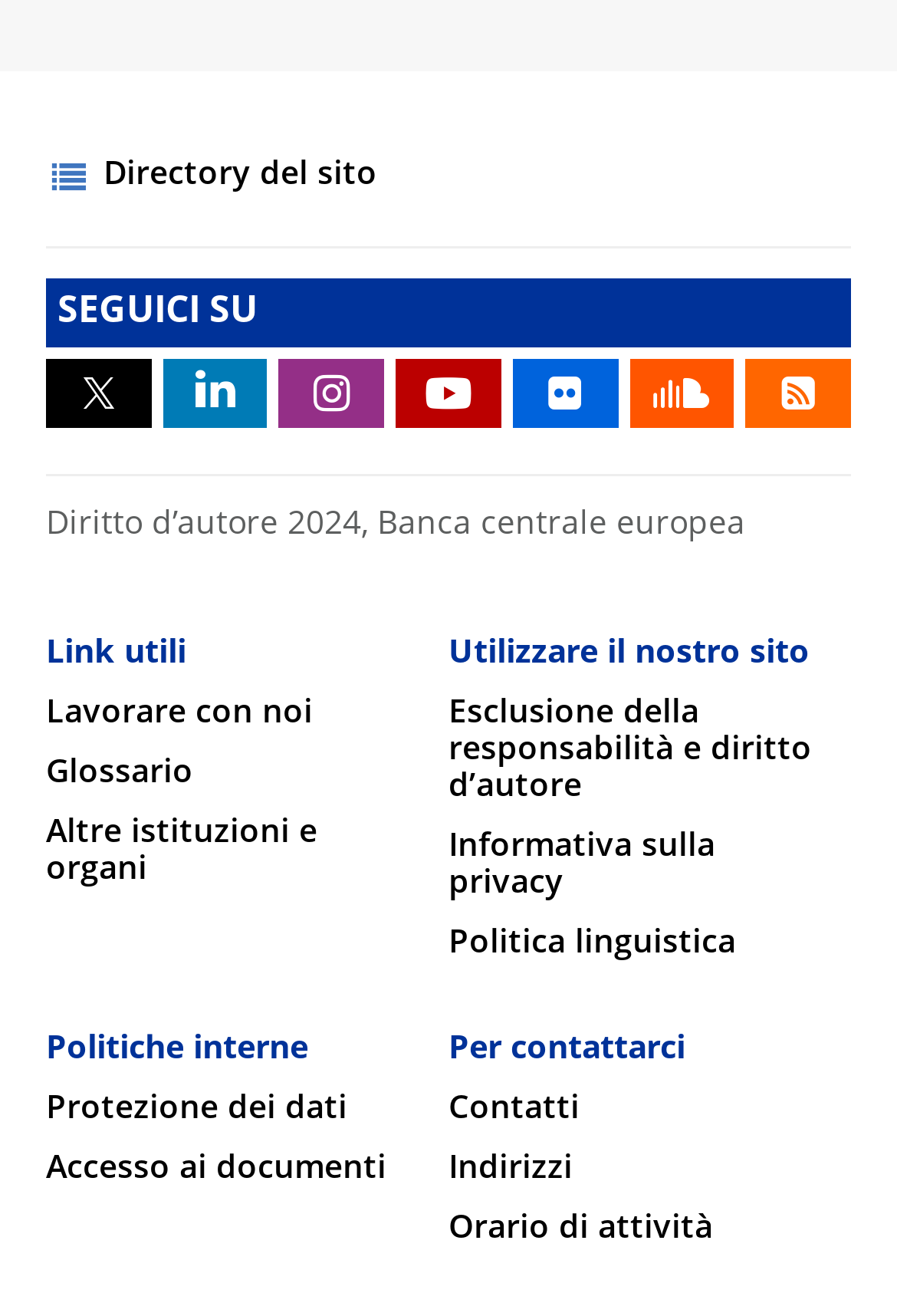Identify the coordinates of the bounding box for the element that must be clicked to accomplish the instruction: "Click on Directory del sito".

[0.115, 0.107, 0.421, 0.164]